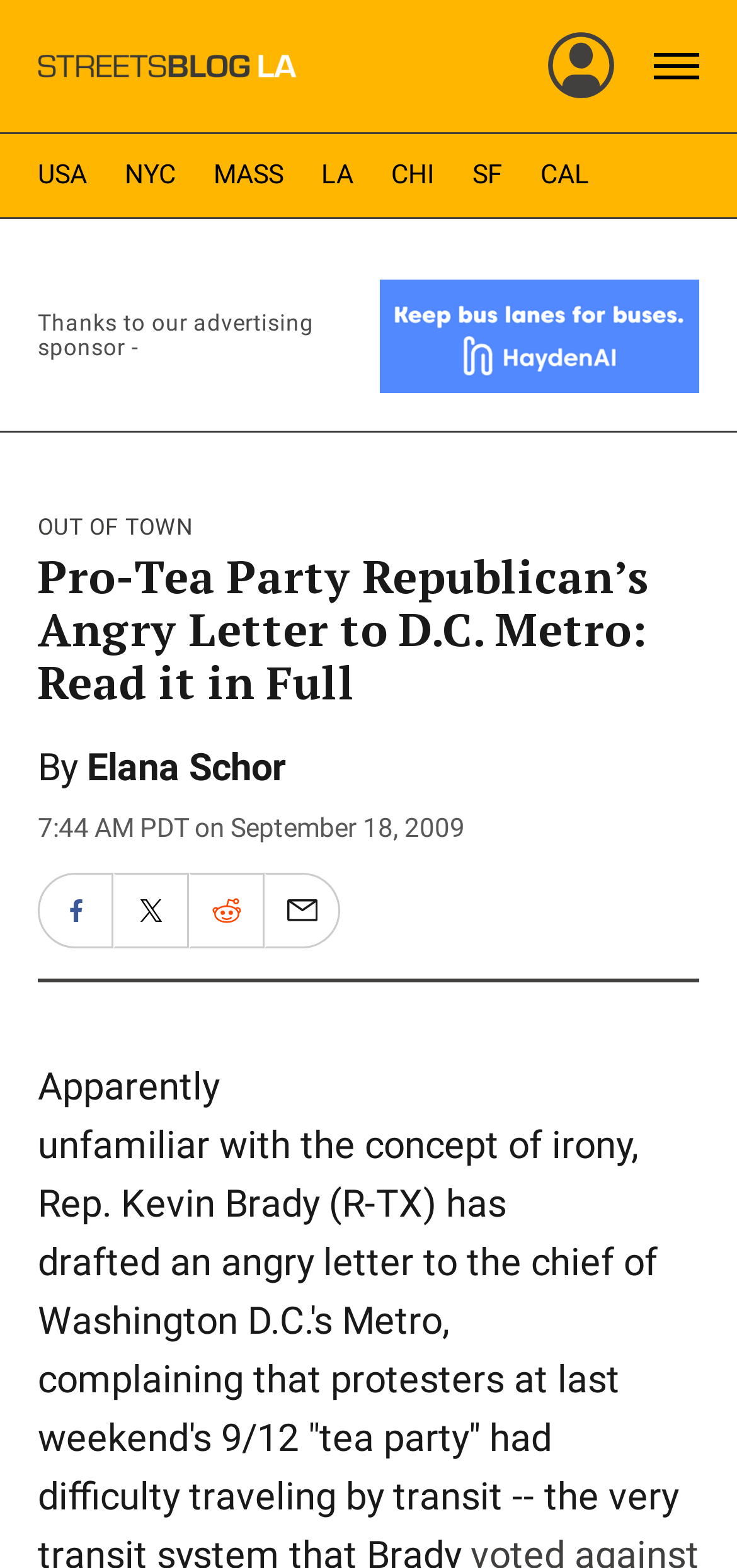Who is the author of the article?
Provide a fully detailed and comprehensive answer to the question.

I determined the answer by looking at the byline of the article, which is 'By Elana Schor'. This suggests that Elana Schor is the author of the article.